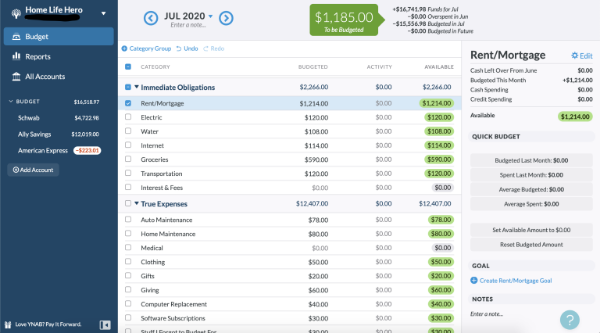Create an exhaustive description of the image.

The image depicts a screenshot of the budgeting software YNAB (You Need A Budget) showcasing its updated interface. The layout is organized with distinct sections for managing personal finances effectively. On the left side, categories such as "Immediate Obligations" and "True Expenses" display various budgeted items, including "Rent/Mortgage," "Utilities," and "Groceries," along with corresponding budgeted amounts, activity, and availability details. 

At the top of the layout, the current month is indicated as "JUL 2020," along with a summary showing a total of $1,185.00 available to budget. The right side of the interface focuses on the "Rent/Mortgage" category specifically, highlighting its budgeted amount of $1,214.00 and the remaining available balance. This new design emphasizes clarity and ease of navigation, making financial planning more approachable and visually appealing.